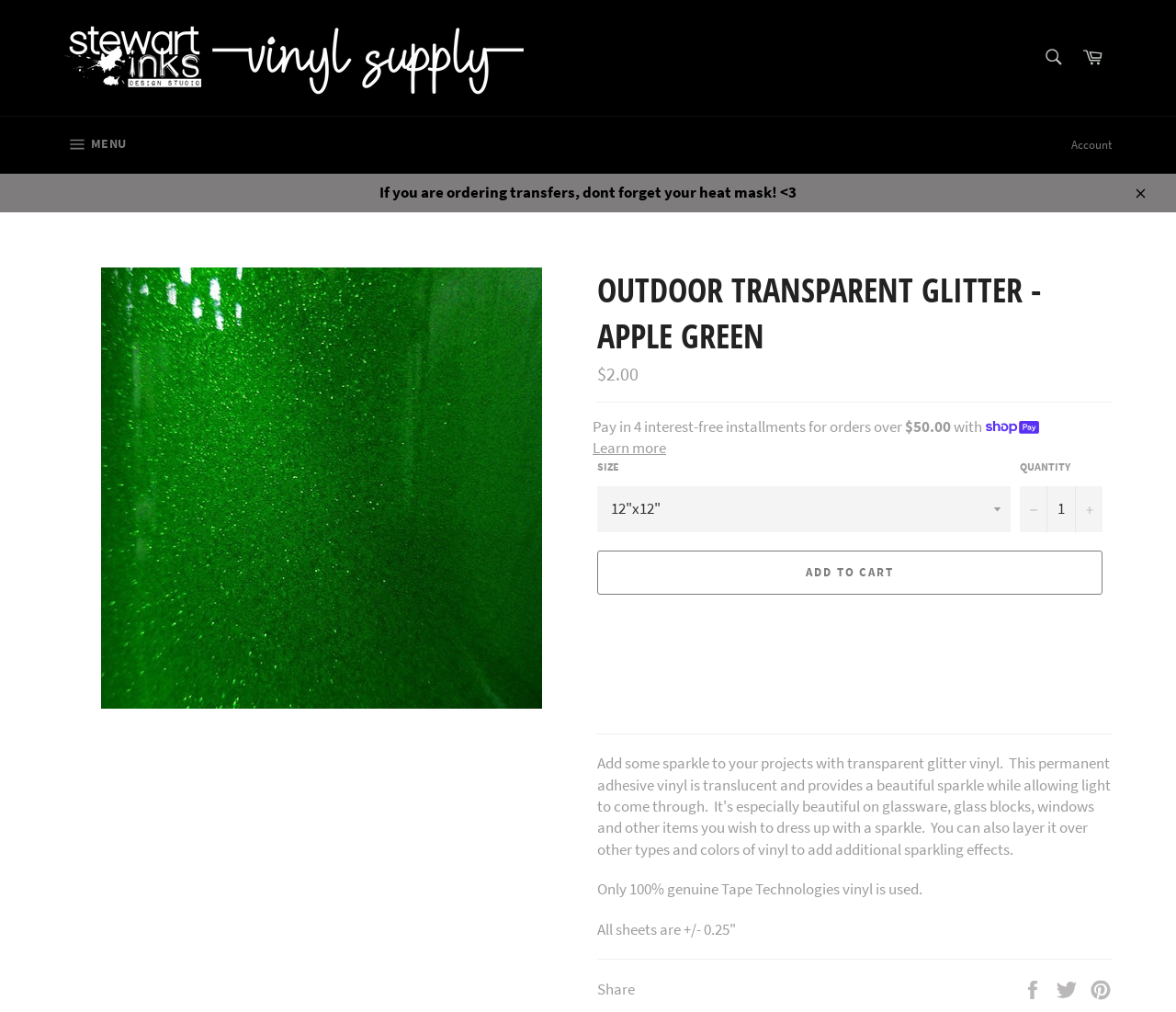Please indicate the bounding box coordinates for the clickable area to complete the following task: "Share on Facebook". The coordinates should be specified as four float numbers between 0 and 1, i.e., [left, top, right, bottom].

[0.869, 0.966, 0.89, 0.986]